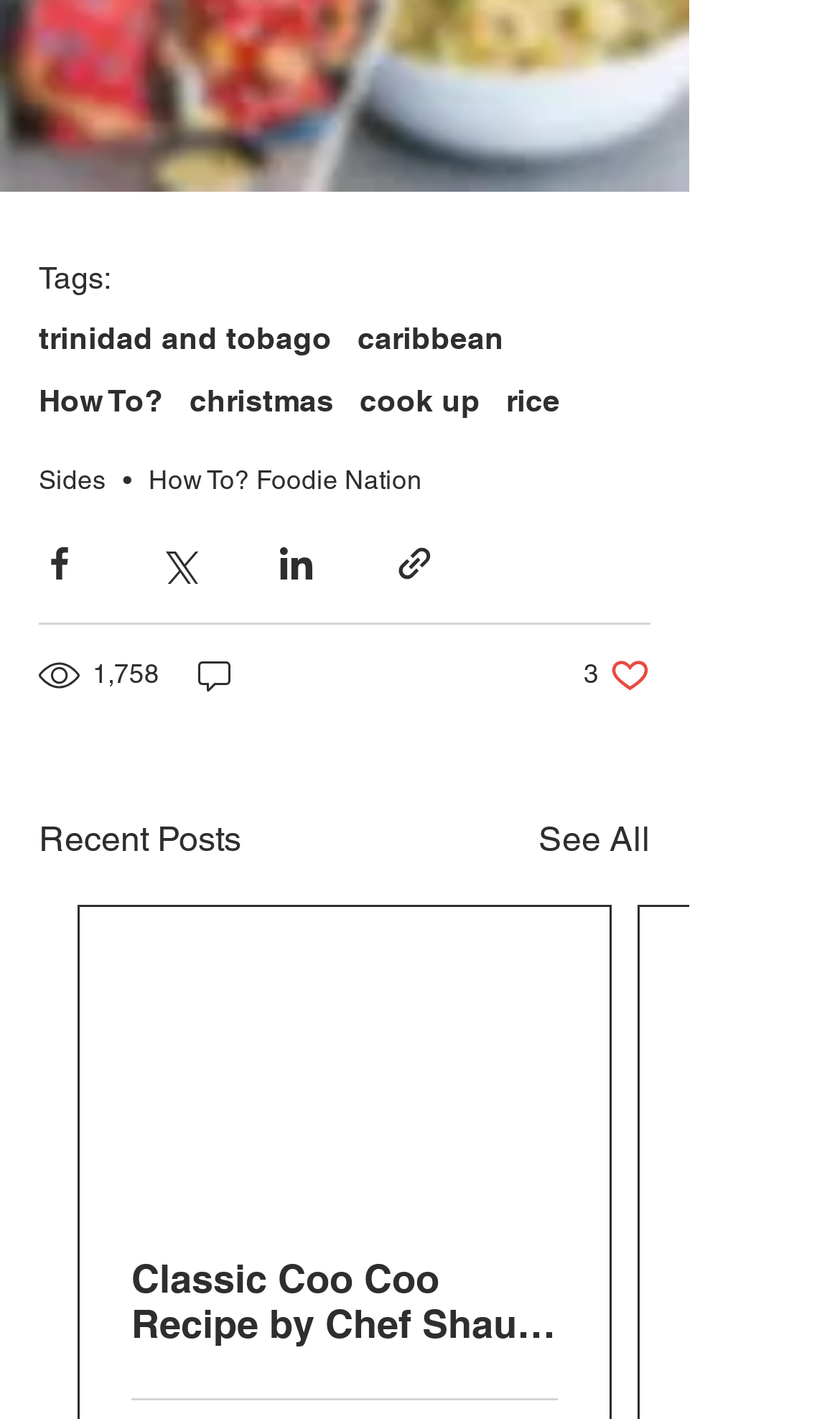Locate the bounding box coordinates of the clickable part needed for the task: "Share via Facebook".

[0.046, 0.382, 0.095, 0.411]